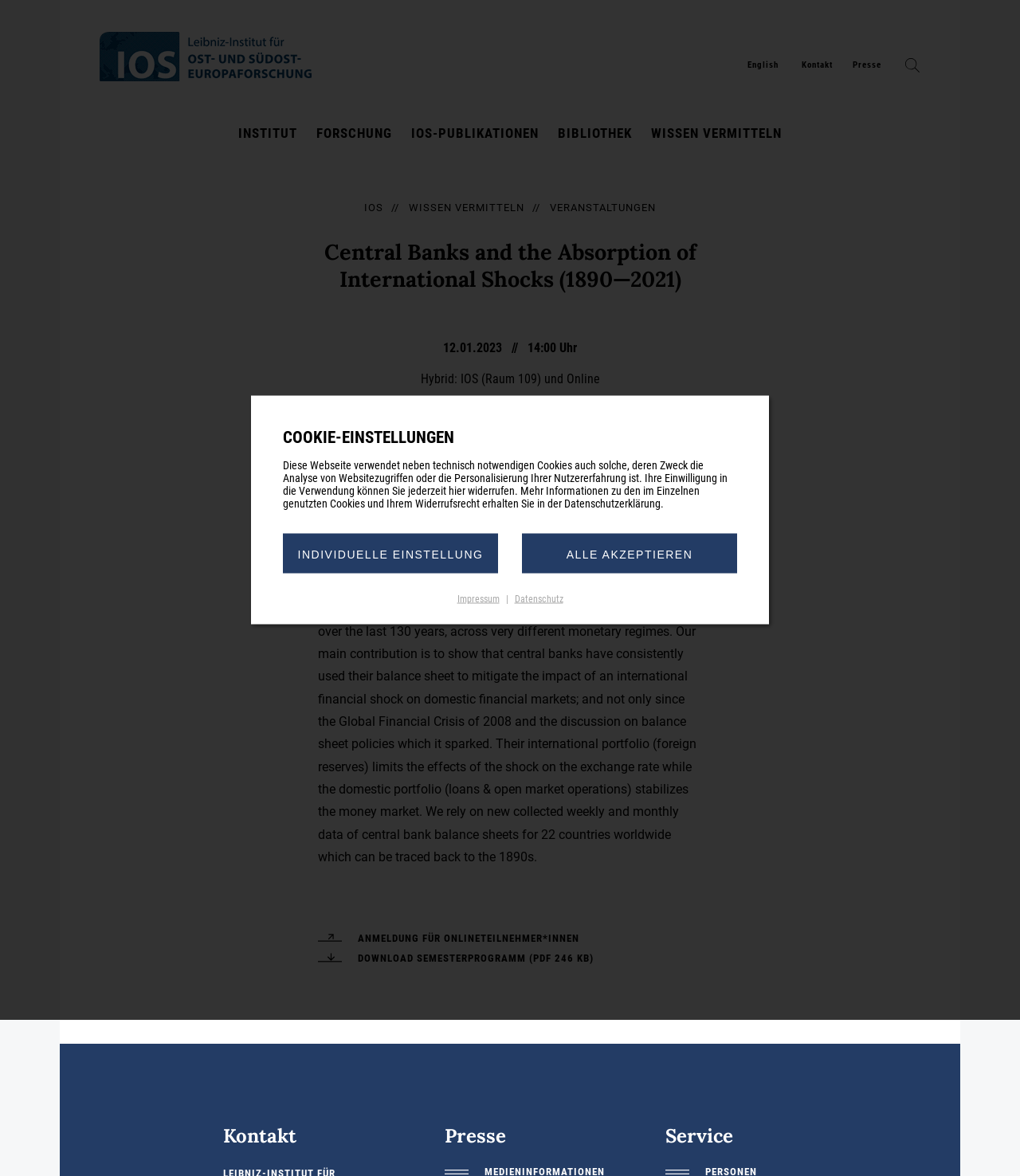Please mark the bounding box coordinates of the area that should be clicked to carry out the instruction: "Click the 'Suche' button".

[0.887, 0.049, 0.902, 0.067]